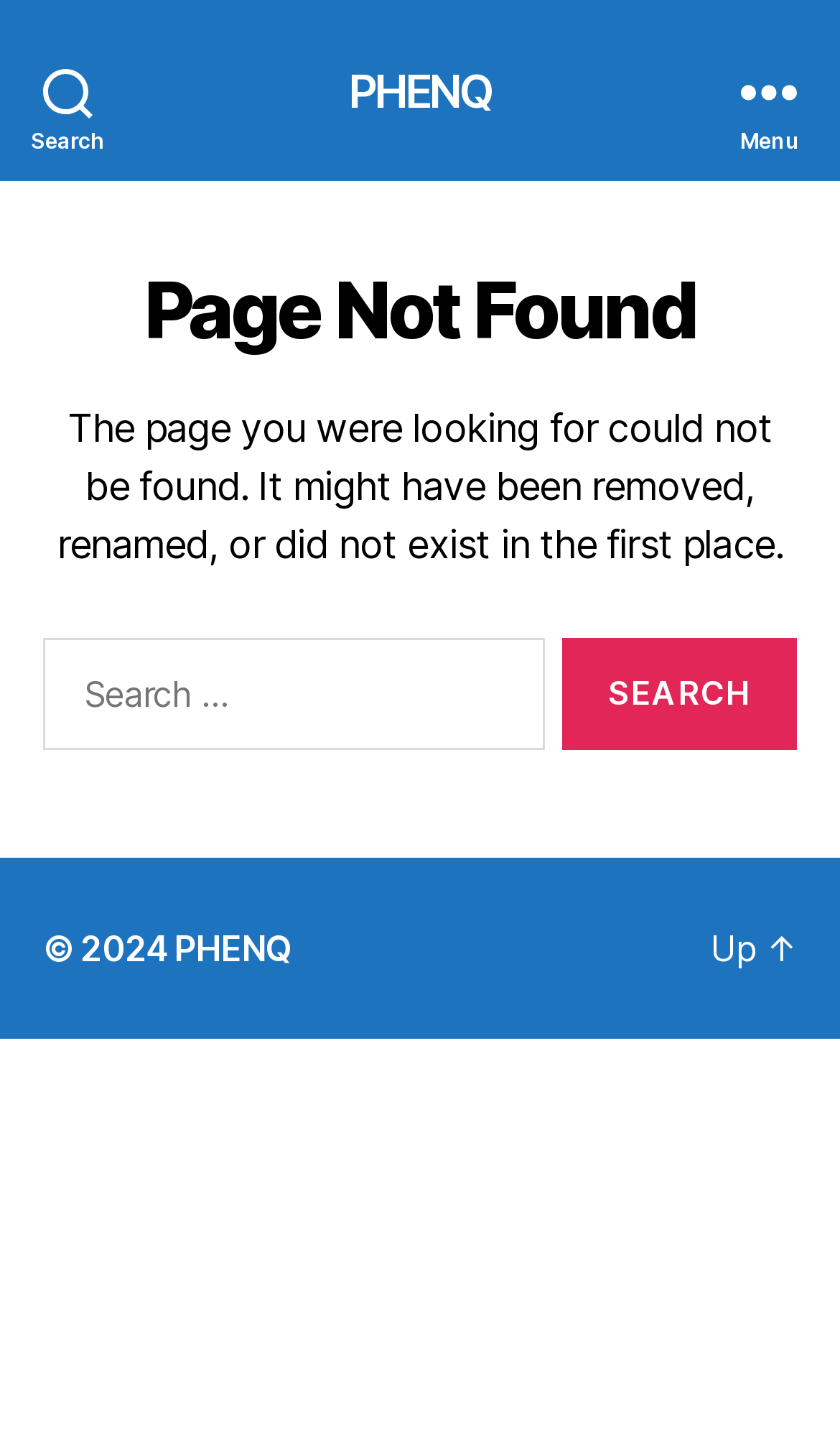Provide a comprehensive description of the webpage.

The webpage is a 404 error page with the title "Page not found - PHENQ". At the top left corner, there is a search button labeled "Search". Next to it, on the top right corner, there is a menu button labeled "Menu". 

Below the top navigation, there is a main content area that spans the entire width of the page. Within this area, there is a prominent heading that reads "Page Not Found". 

Below the heading, there is a paragraph of text that explains the reason for the 404 error, stating that the page might have been removed, renamed, or did not exist in the first place. 

Further down, there is a search bar with a label "Search for:" and a text input field. On the right side of the search bar, there is a search button labeled "SEARCH". 

At the bottom of the page, there is a footer area that contains a copyright notice "© 2024" on the left side, a link to "PHENQ" in the middle, and a link to "Up" on the right side.